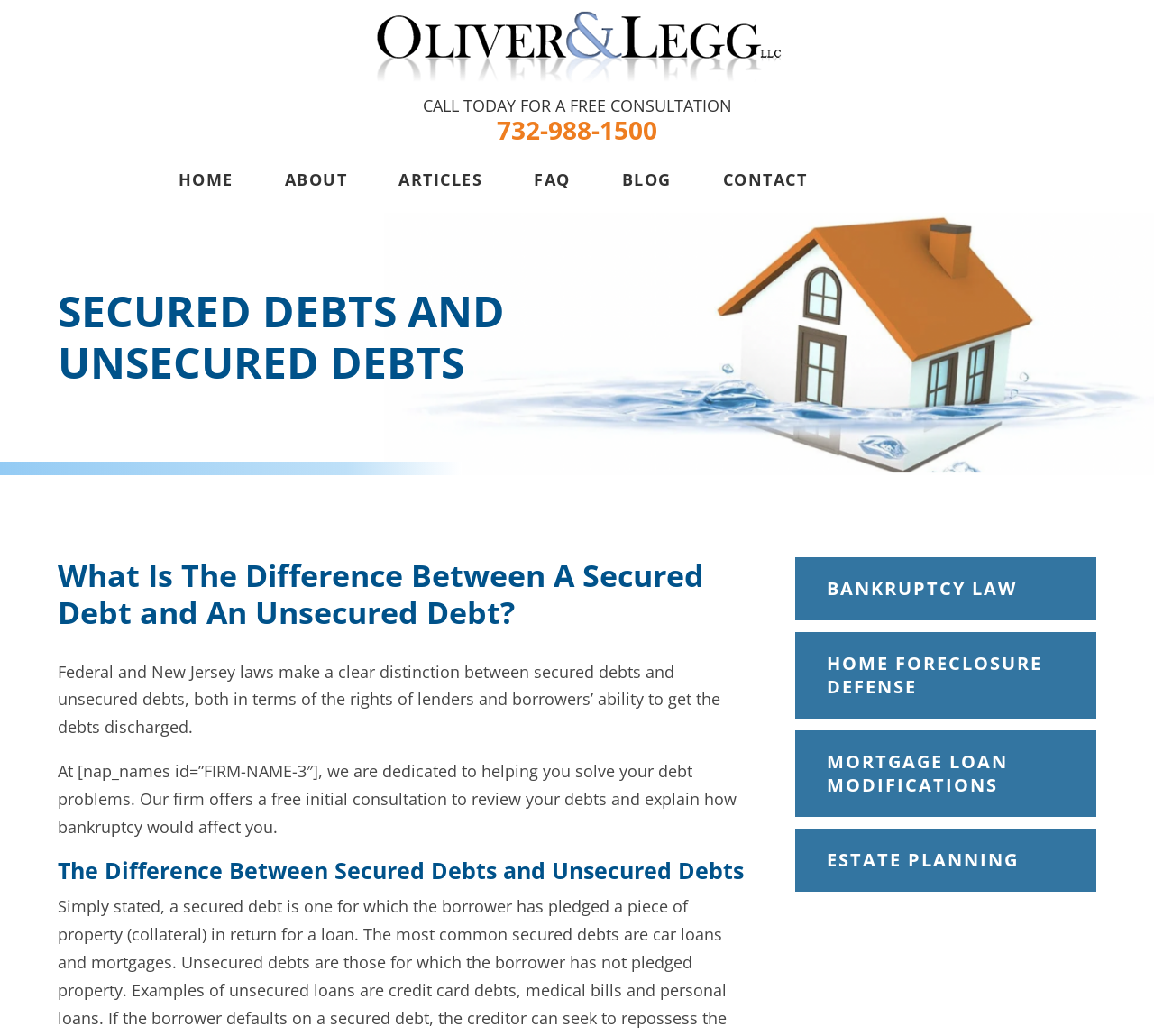What is the topic of the webpage?
Please give a detailed and elaborate answer to the question based on the image.

I inferred the topic of the webpage by looking at the headings and static text elements which mention 'secured debts', 'unsecured debts', 'bankruptcy', and 'debt problems', indicating that the webpage is about debt relief.